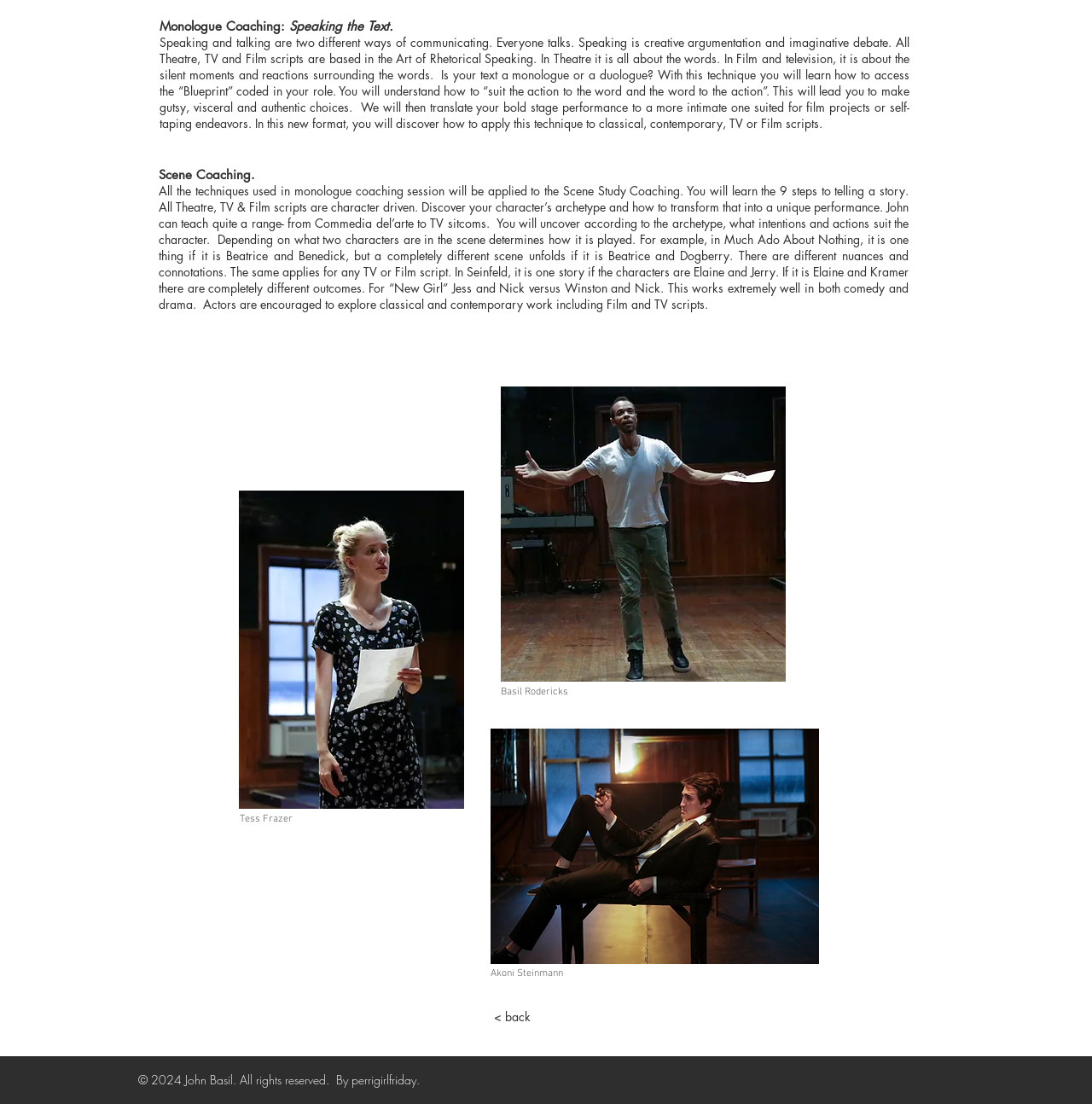Identify the bounding box coordinates for the UI element described by the following text: "< back". Provide the coordinates as four float numbers between 0 and 1, in the format [left, top, right, bottom].

[0.413, 0.906, 0.524, 0.937]